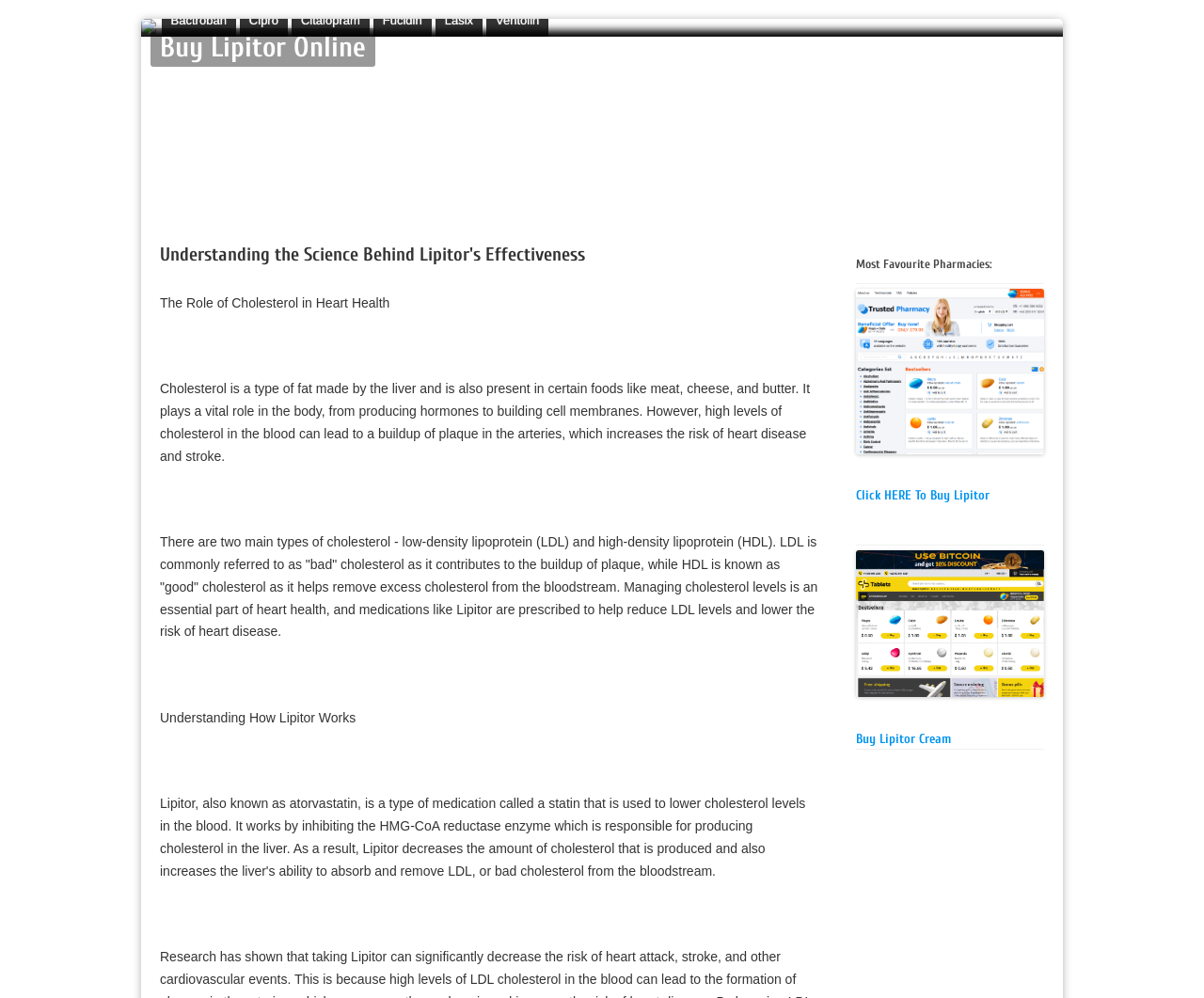Provide a brief response in the form of a single word or phrase:
What is the purpose of medications like Lipitor?

To reduce LDL levels